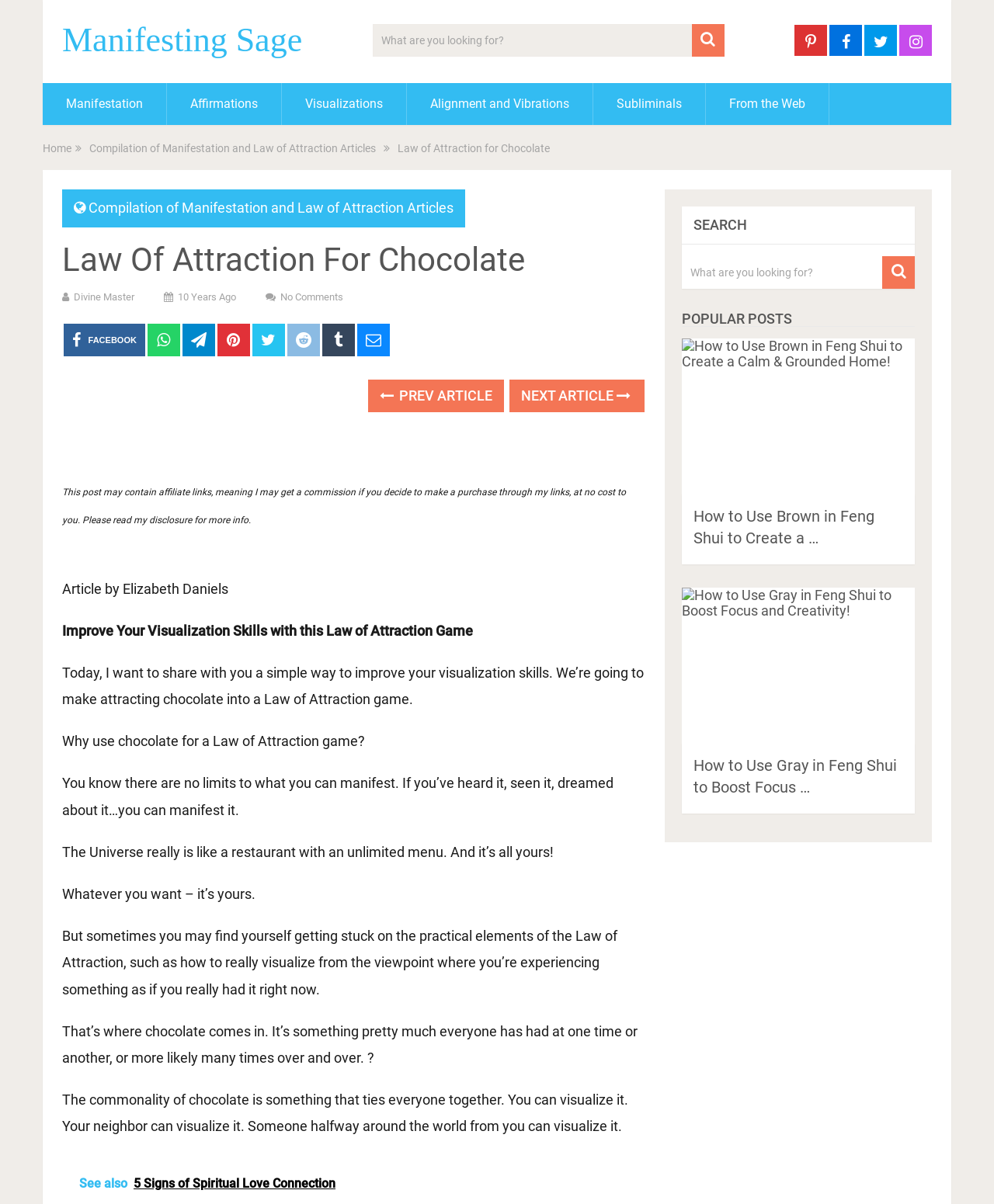Please determine the bounding box coordinates of the element's region to click in order to carry out the following instruction: "Read the article about 'Paula Dietz (Dennis Rader’s Ex-wife) – Bio, Wiki, Age, Death'". The coordinates should be four float numbers between 0 and 1, i.e., [left, top, right, bottom].

None